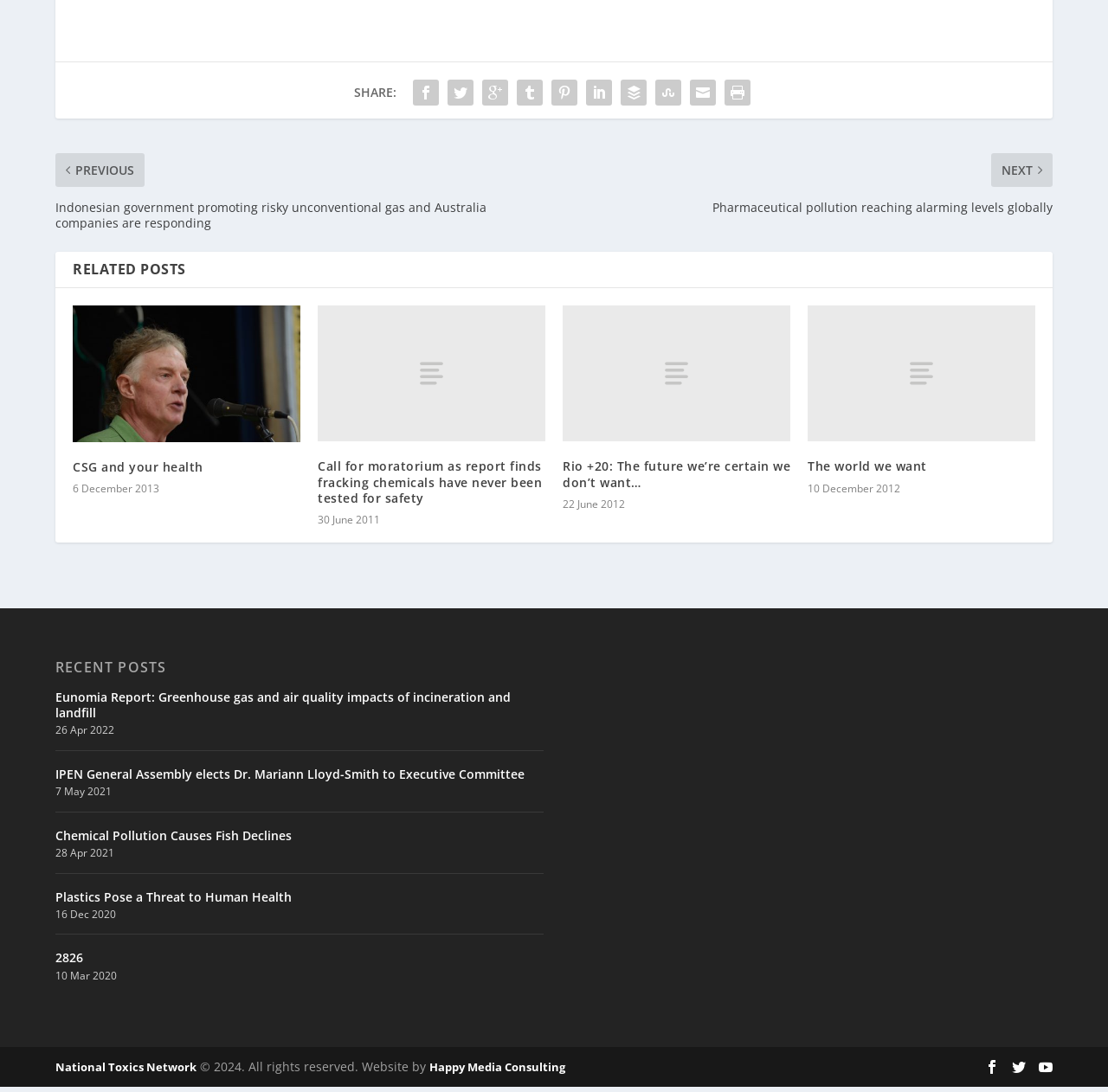What is the purpose of the SHARE section?
Please respond to the question with as much detail as possible.

The SHARE section is located at the top of the webpage and contains several social media icons, indicating that its purpose is to allow users to share posts on various platforms.